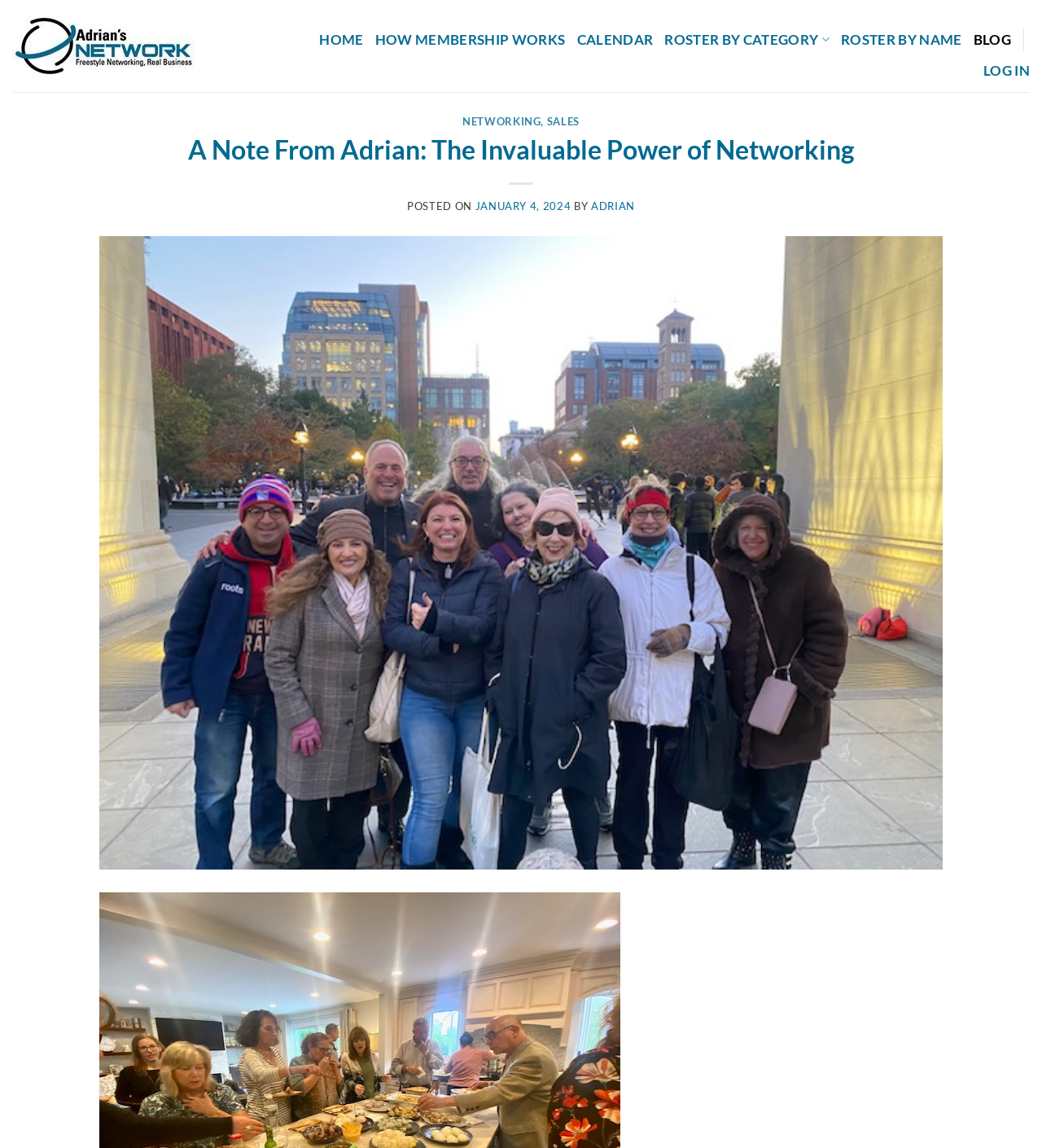Please locate the bounding box coordinates of the region I need to click to follow this instruction: "view calendar".

[0.554, 0.022, 0.627, 0.048]